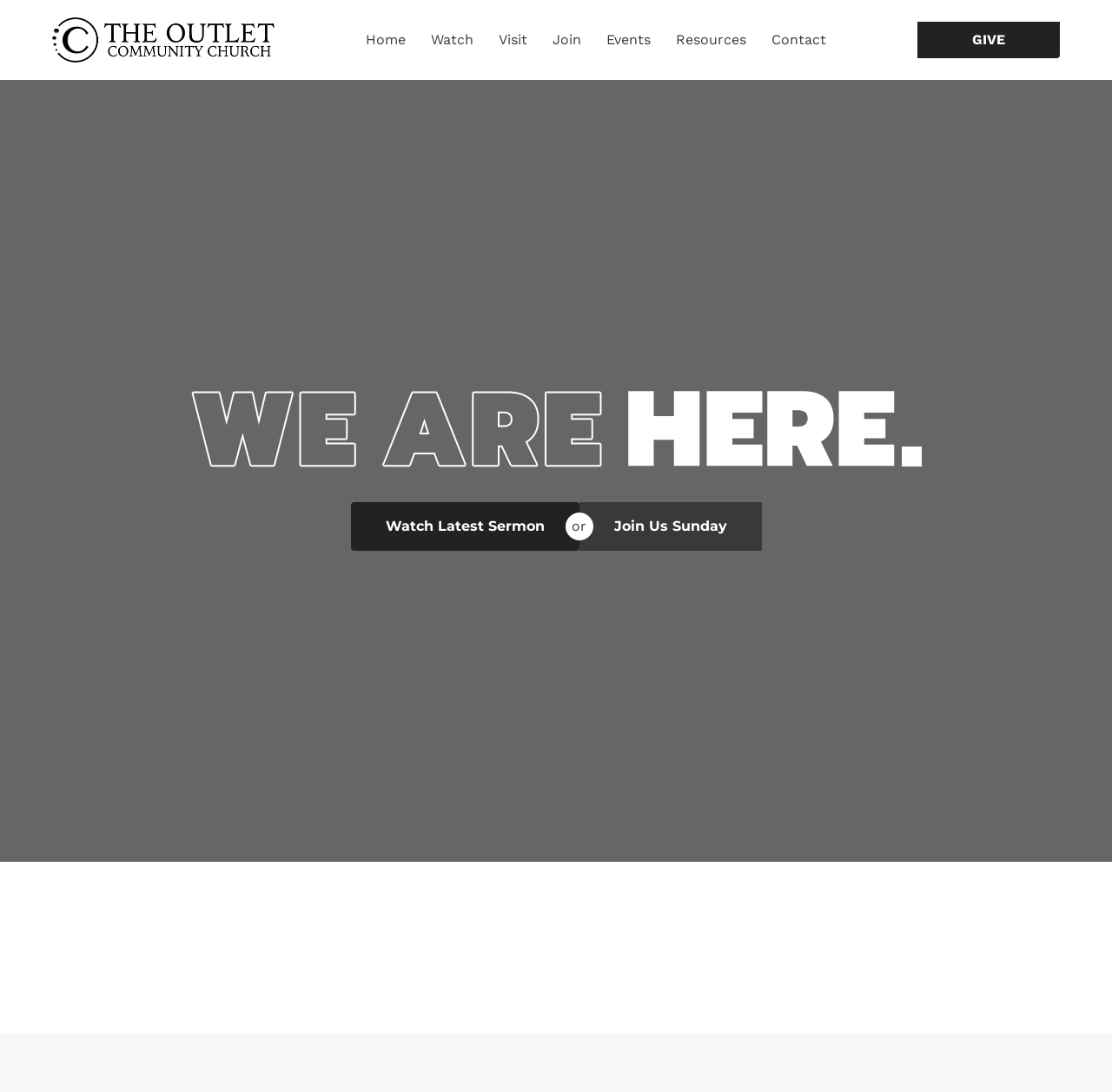Find the bounding box coordinates of the element's region that should be clicked in order to follow the given instruction: "Give to the church". The coordinates should consist of four float numbers between 0 and 1, i.e., [left, top, right, bottom].

[0.825, 0.02, 0.953, 0.053]